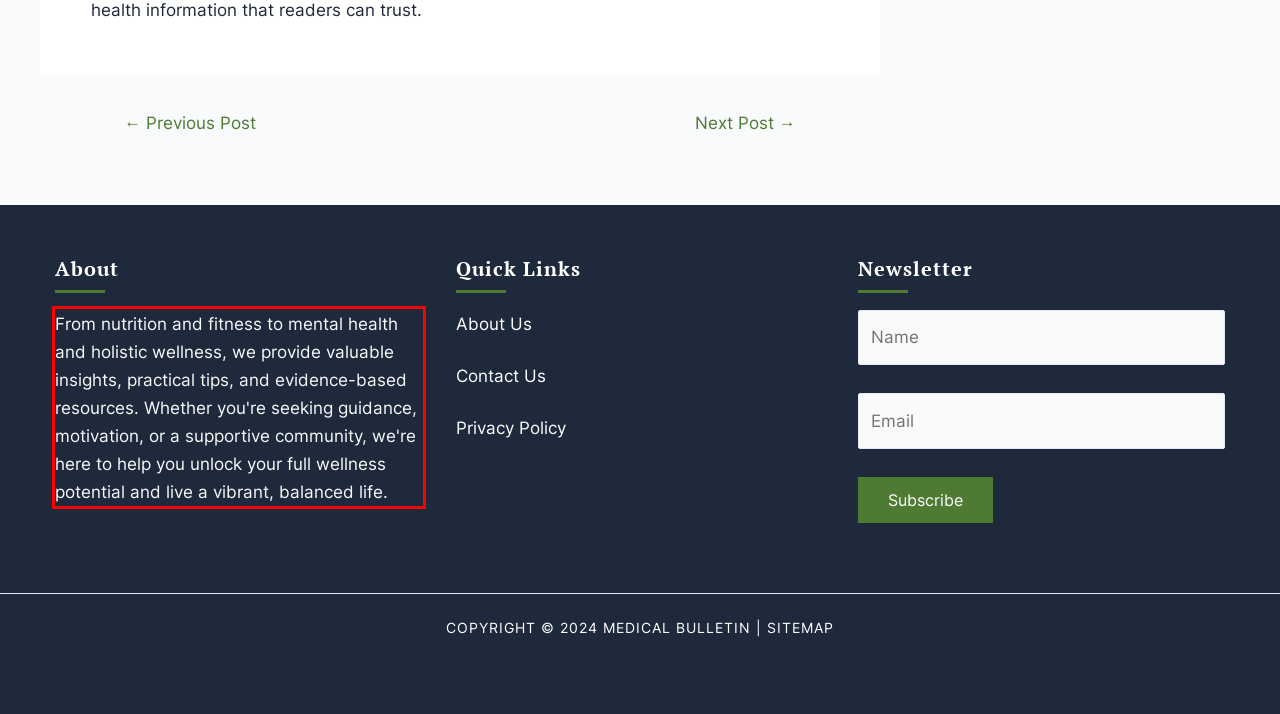You are presented with a screenshot containing a red rectangle. Extract the text found inside this red bounding box.

From nutrition and fitness to mental health and holistic wellness, we provide valuable insights, practical tips, and evidence-based resources. Whether you're seeking guidance, motivation, or a supportive community, we're here to help you unlock your full wellness potential and live a vibrant, balanced life.